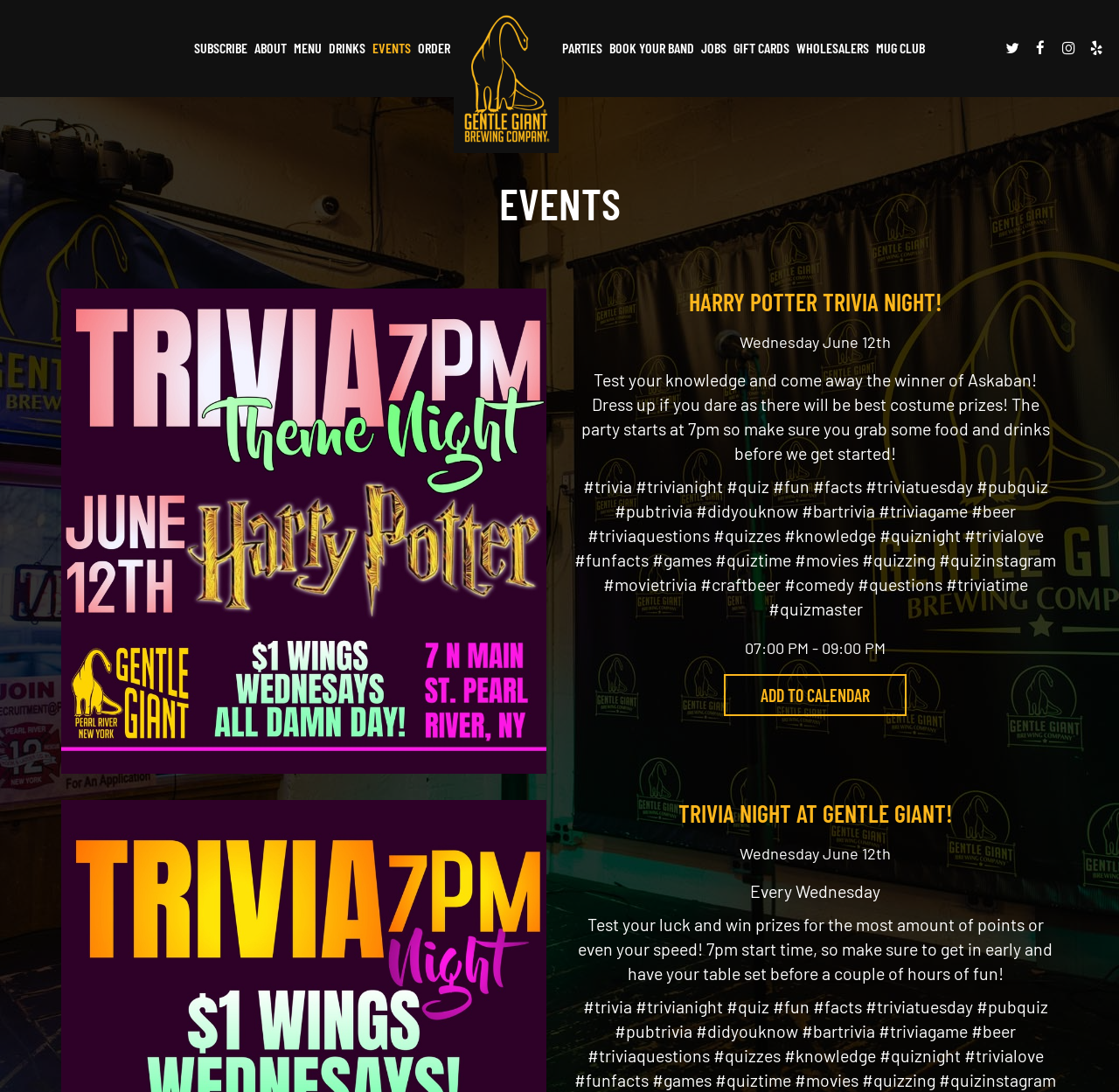Locate the bounding box coordinates of the UI element described by: "Jobs". The bounding box coordinates should consist of four float numbers between 0 and 1, i.e., [left, top, right, bottom].

[0.623, 0.036, 0.652, 0.052]